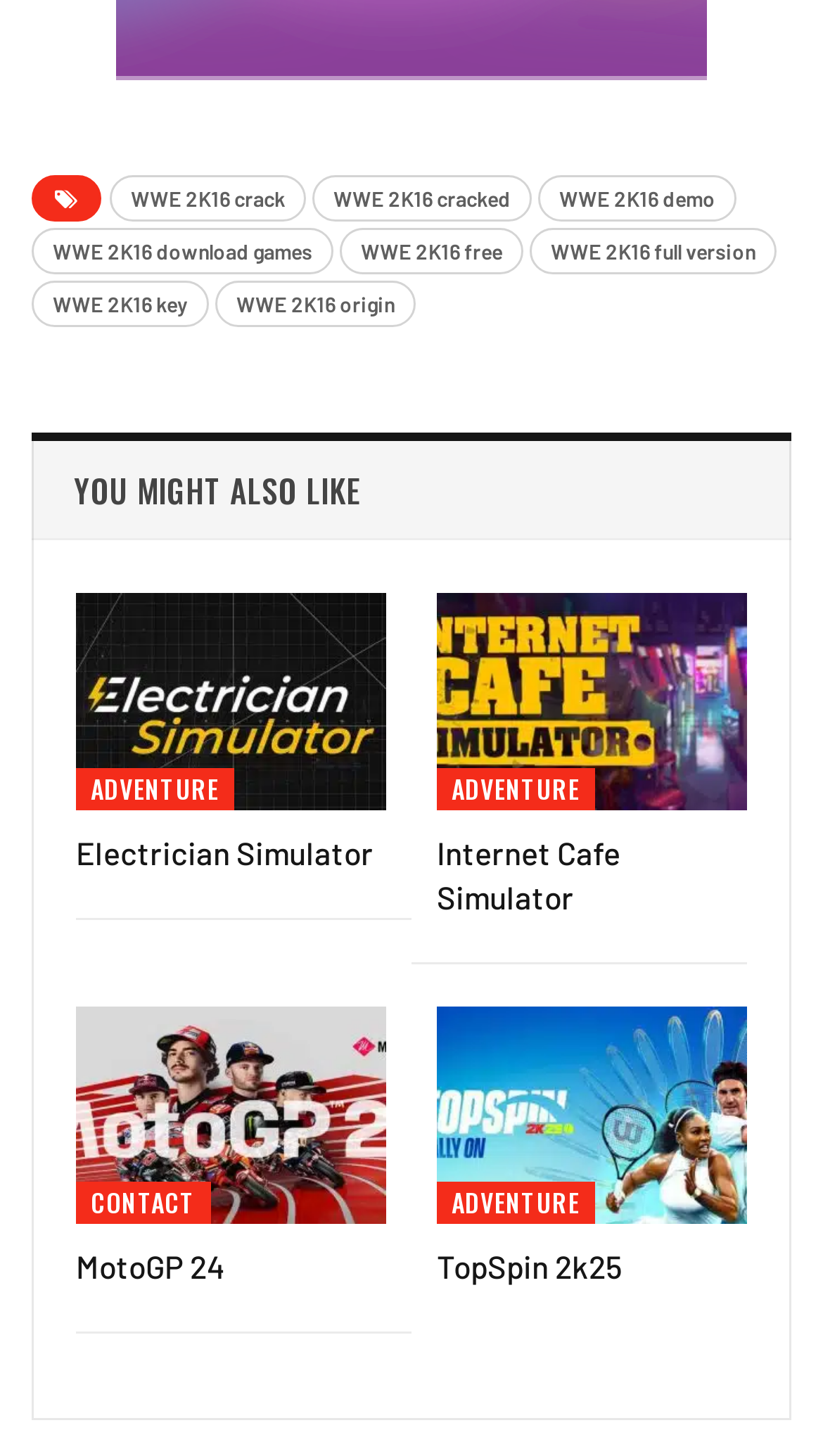Please answer the following question using a single word or phrase: 
What is the category of 'Electrician Simulator'?

ADVENTURE